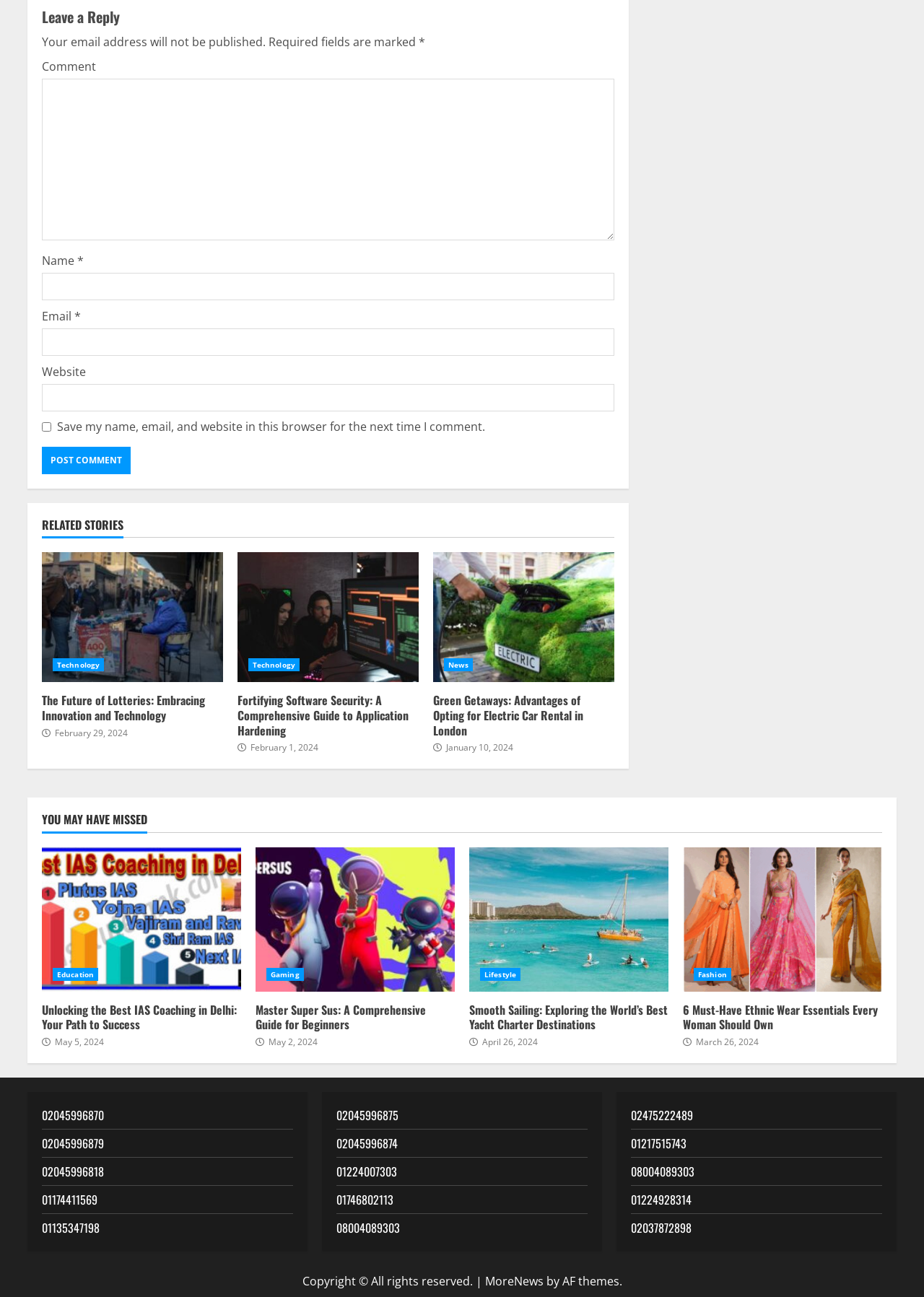Determine the bounding box coordinates of the area to click in order to meet this instruction: "Post a comment".

[0.045, 0.344, 0.141, 0.366]